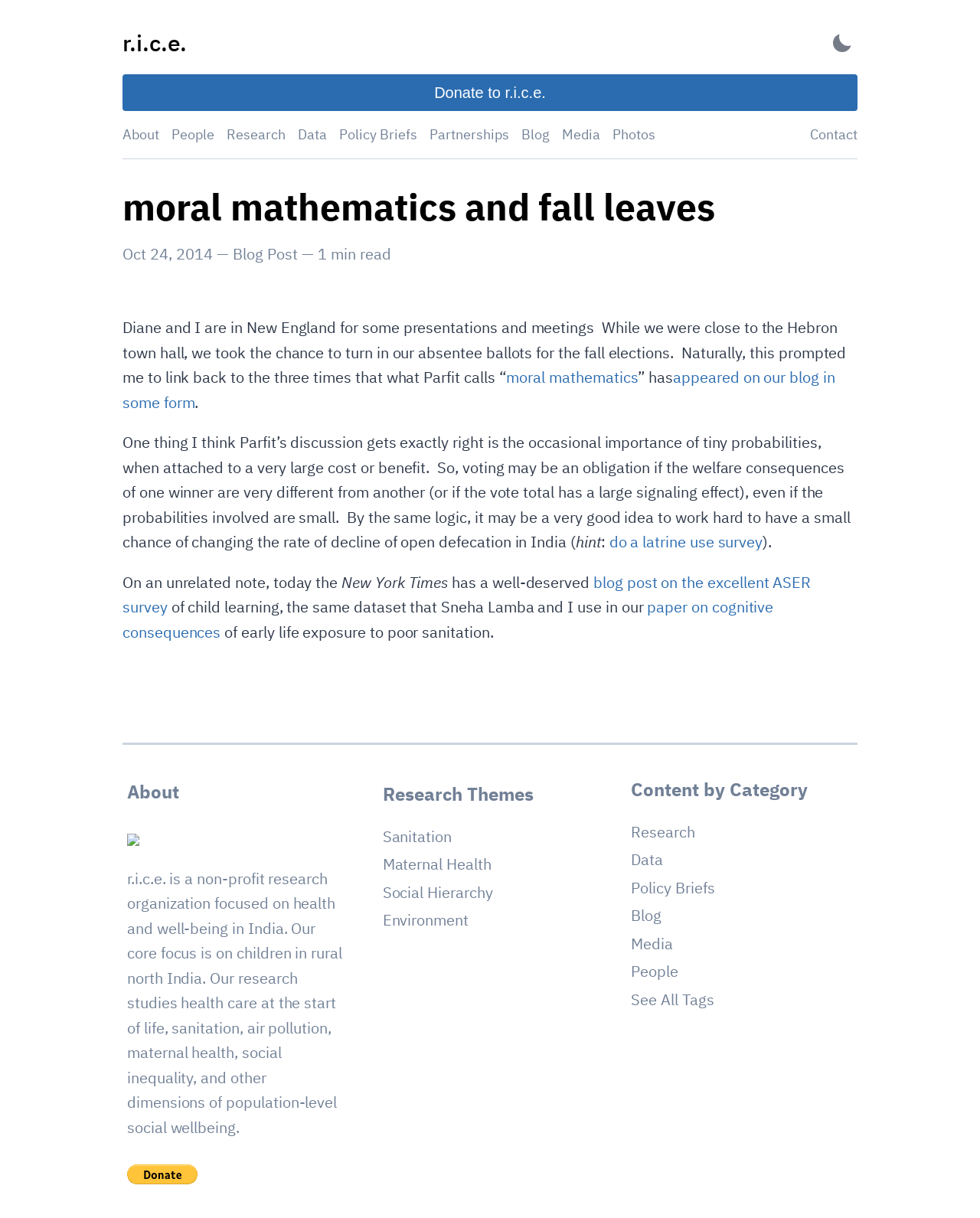What is the name of the survey mentioned in the blog post?
Please give a detailed and elaborate answer to the question.

The name of the survey mentioned in the blog post is the ASER survey, which is described as a dataset used by the author and Sneha Lamba in their paper on cognitive consequences of early life exposure to poor sanitation.